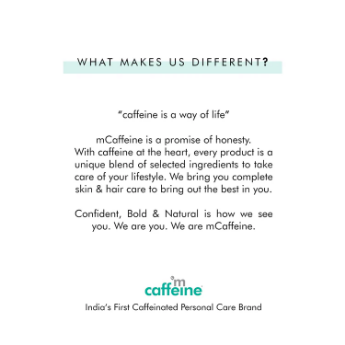Please provide a comprehensive response to the question below by analyzing the image: 
What is unique about mCaffeine's products?

According to the caption, mCaffeine's products are unique blends of selected ingredients designed to care for one's lifestyle, aiming to enhance both skin and hair, setting them apart from other personal care brands.